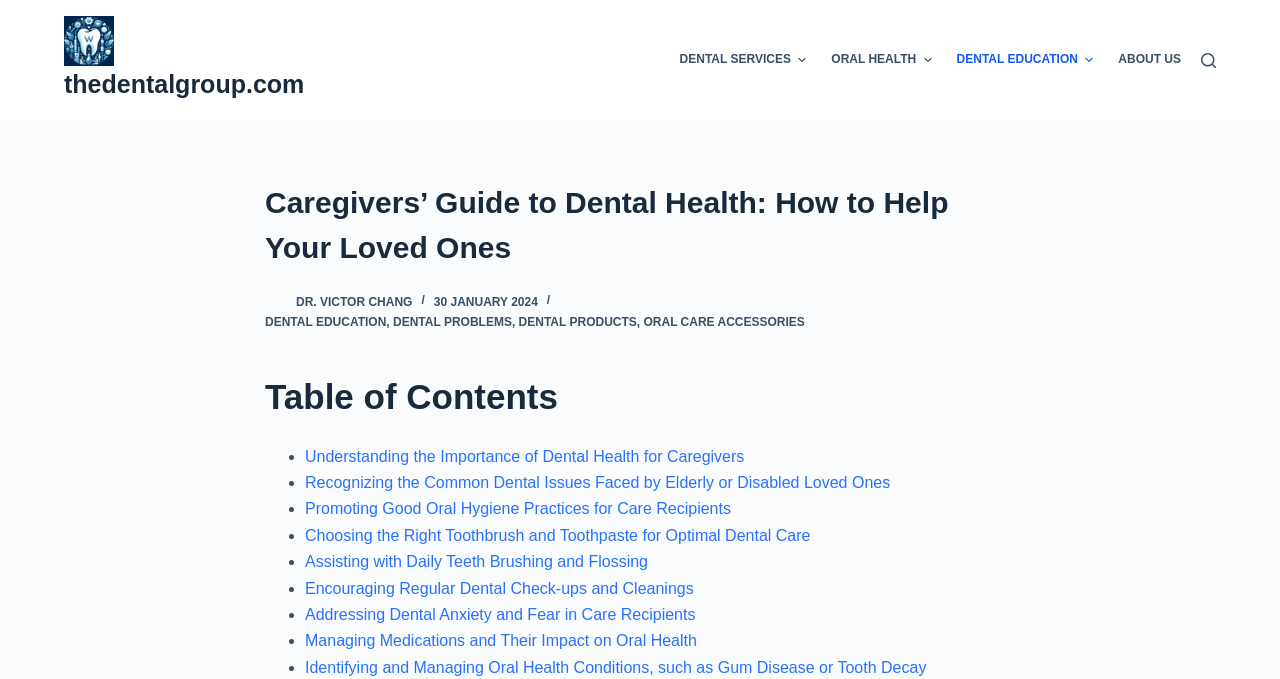Determine the bounding box coordinates of the element that should be clicked to execute the following command: "Explore 'thedentalgroup.com'".

[0.05, 0.024, 0.238, 0.098]